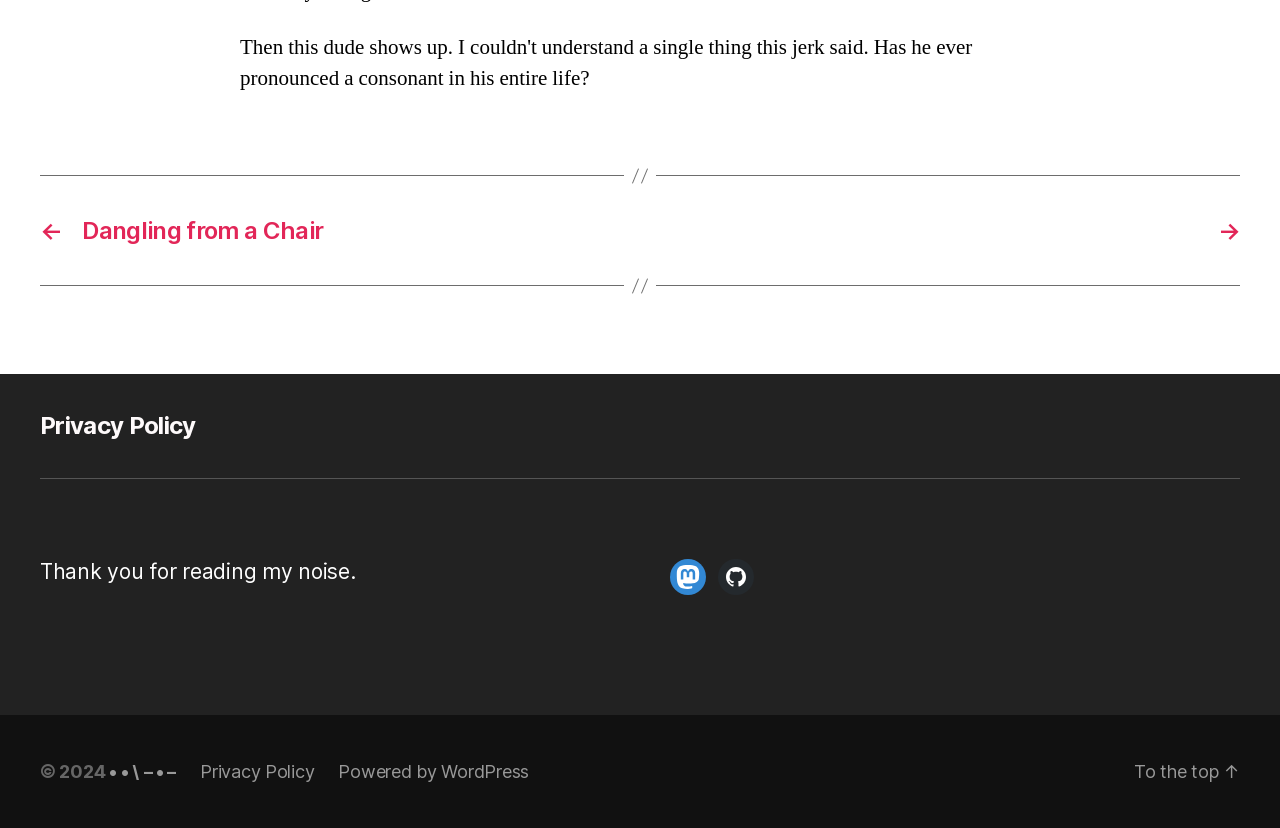Given the description Download as PDF, predict the bounding box coordinates of the UI element. Ensure the coordinates are in the format (top-left x, top-left y, bottom-right x, bottom-right y) and all values are between 0 and 1.

None